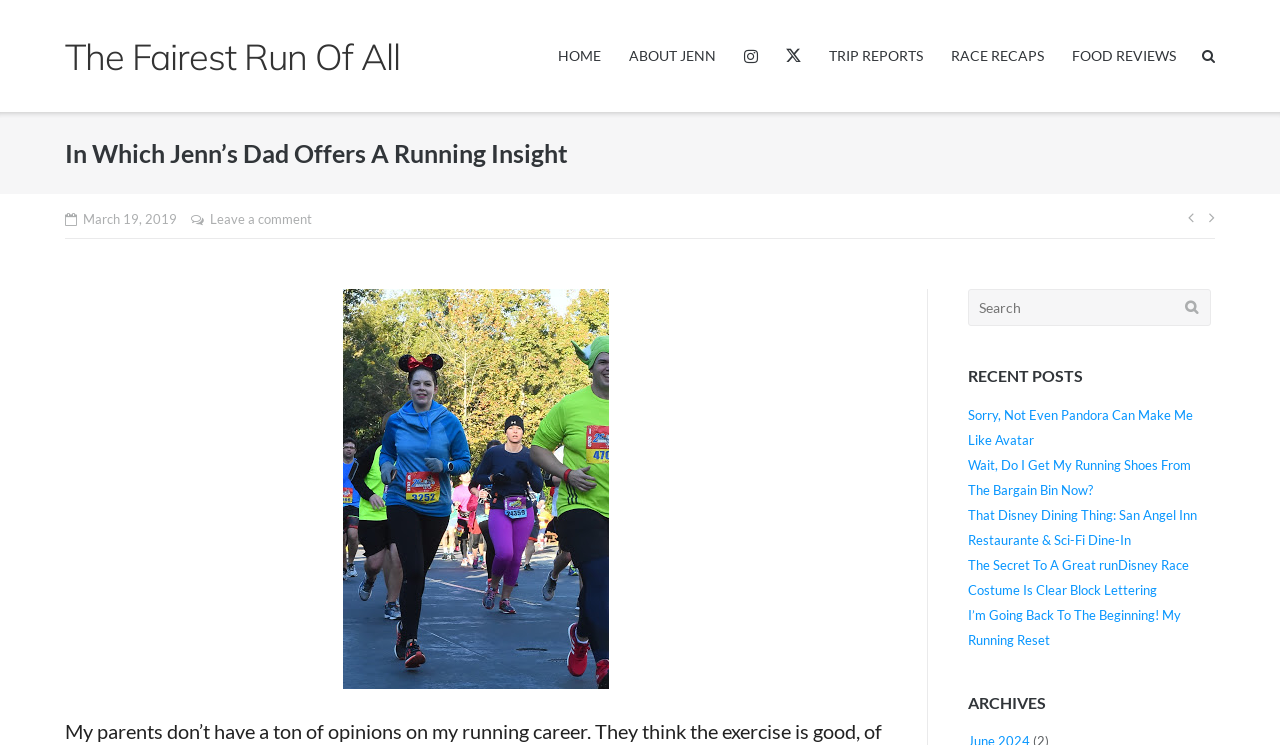What is the category of the post?
Provide a well-explained and detailed answer to the question.

Based on the image with the caption 'Running' and the content of the post, it can be inferred that the category of the post is related to running.